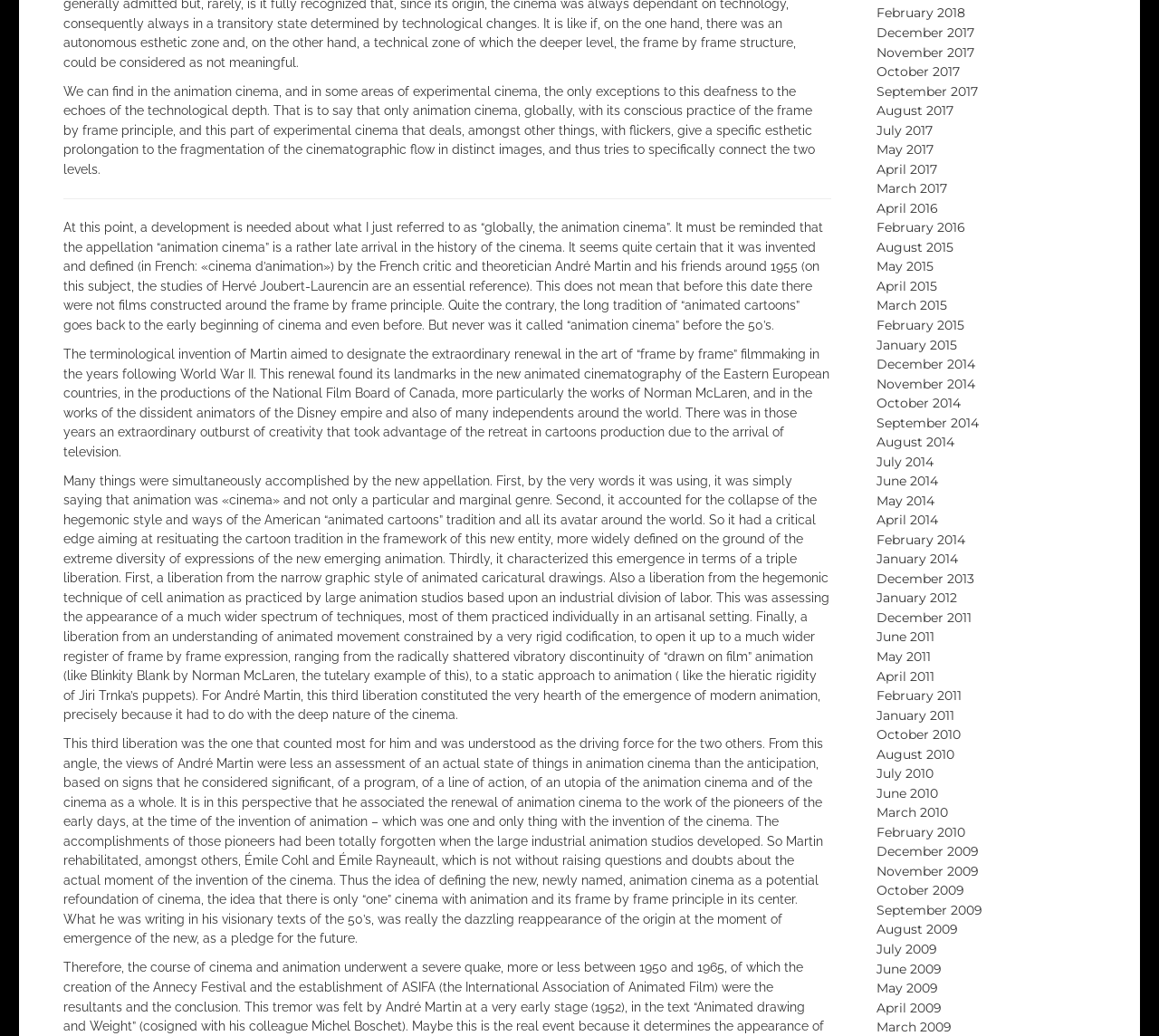Locate the bounding box coordinates of the clickable element to fulfill the following instruction: "Click the 'Siatex Bangladesh' link". Provide the coordinates as four float numbers between 0 and 1 in the format [left, top, right, bottom].

None